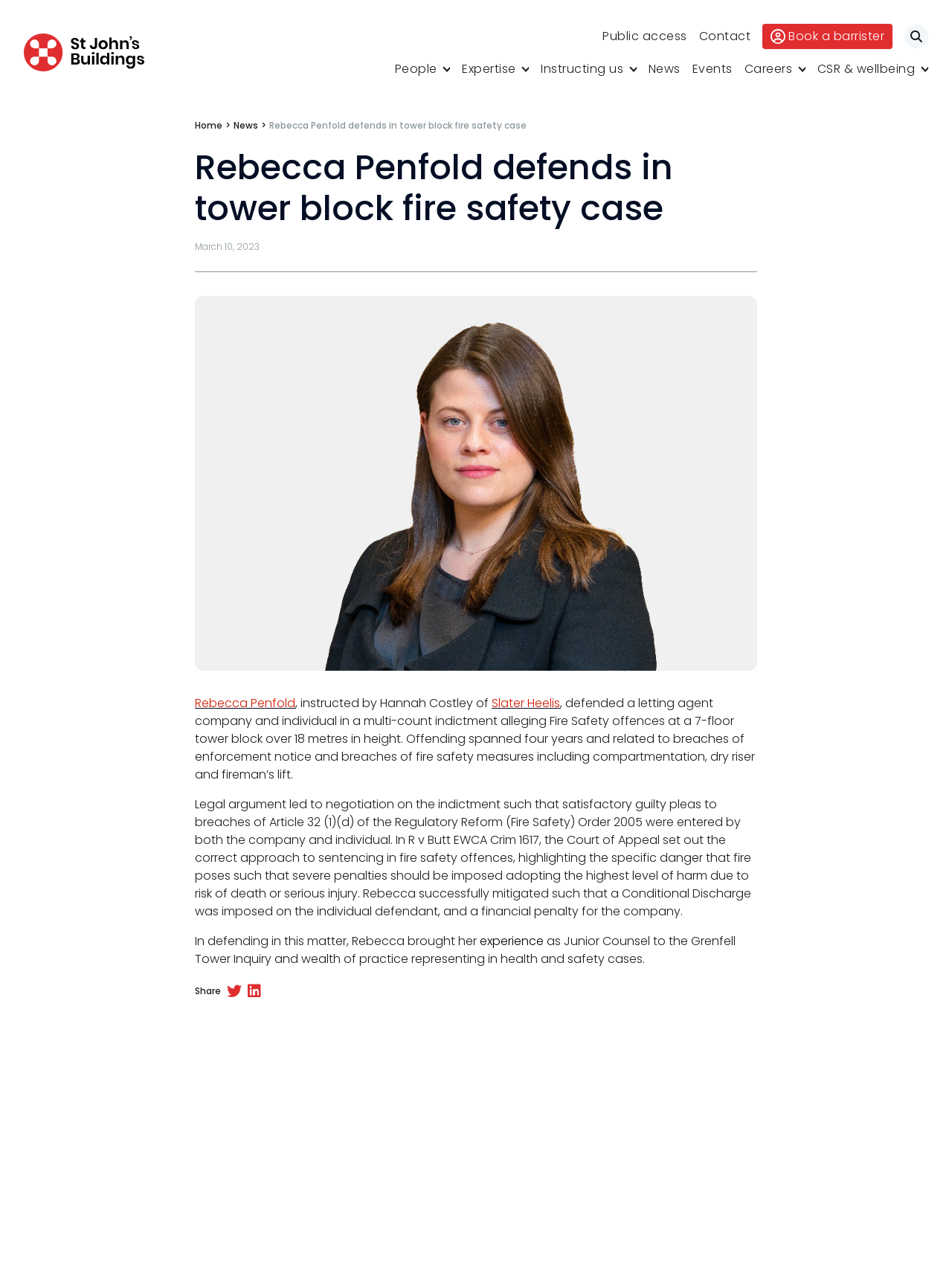Create a detailed summary of the webpage's content and design.

This webpage is about St John's Buildings, a law firm, and features a news article about Rebecca Penfold defending a letting agent company and individual in a multi-count indictment alleging Fire Safety offences at a 7-floor tower block over 18 metres in height.

At the top of the page, there is a logo of St John's Buildings, accompanied by a link to the homepage. To the right of the logo, there are several links to different sections of the website, including "Public access", "Contact", and "Book a barrister". A search button is located at the far right.

Below the top navigation bar, there are several links to different practice areas, including "People", "Expertise", "Instructing us", "News", "Events", "Careers", and "CSR & wellbeing". These links are arranged horizontally across the page.

The main content of the page is a list of links to various practice areas, including employment, family, inquests, personal injury, and regulatory law. Each link is preceded by a bullet point, and the list is organized into several sections. The links are arranged vertically, with the most prominent ones at the top.

At the bottom of the page, there are several links to administrative pages, including "Fees", "Terms of business", "Covid-secure risk assessment", and "Privacy". These links are also arranged vertically, with bullet points preceding each link.

Overall, the webpage is well-organized, with clear headings and concise text. The layout is easy to navigate, with prominent links to different sections of the website.